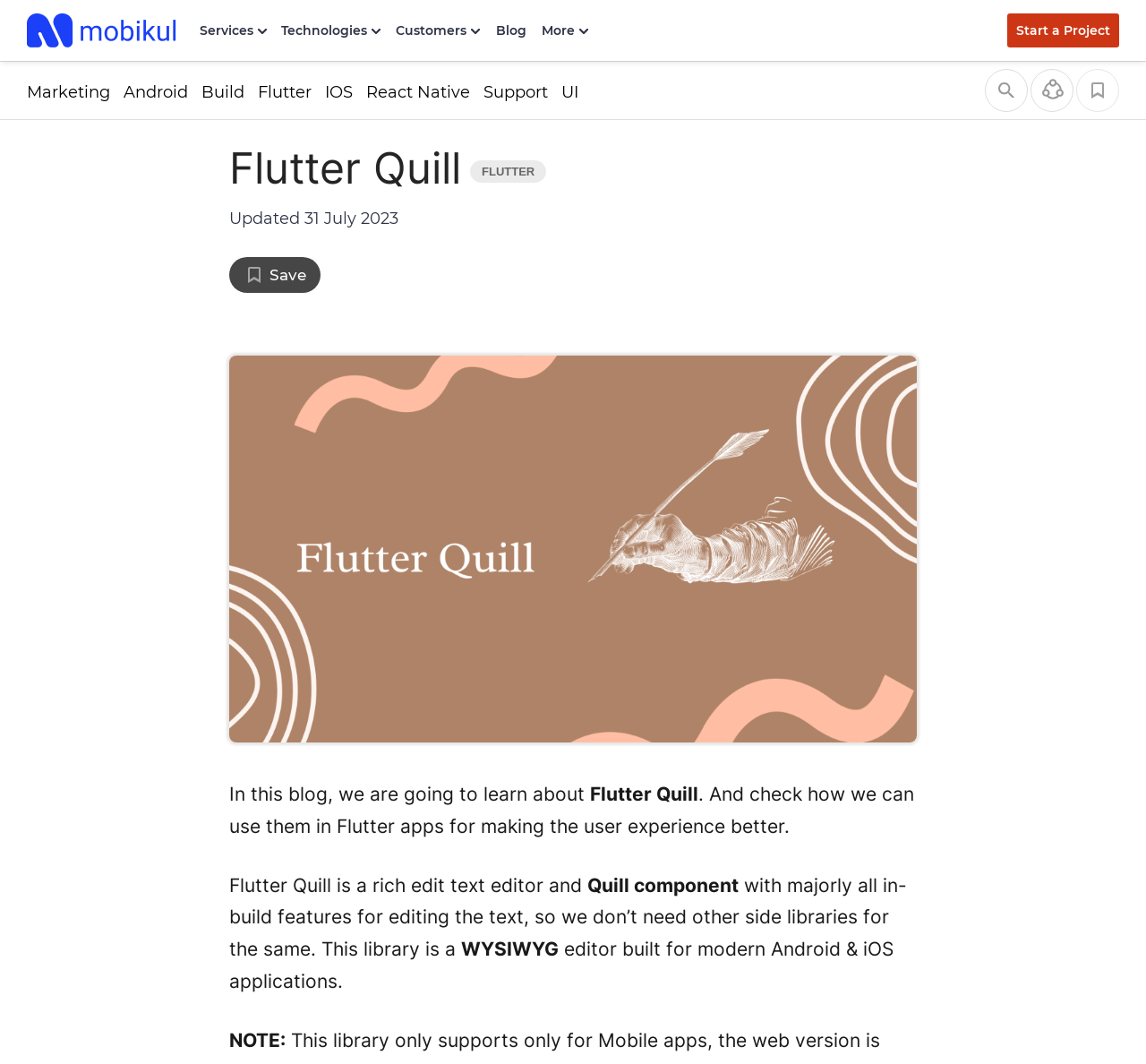Based on the description "Start a Project", find the bounding box of the specified UI element.

[0.879, 0.013, 0.977, 0.045]